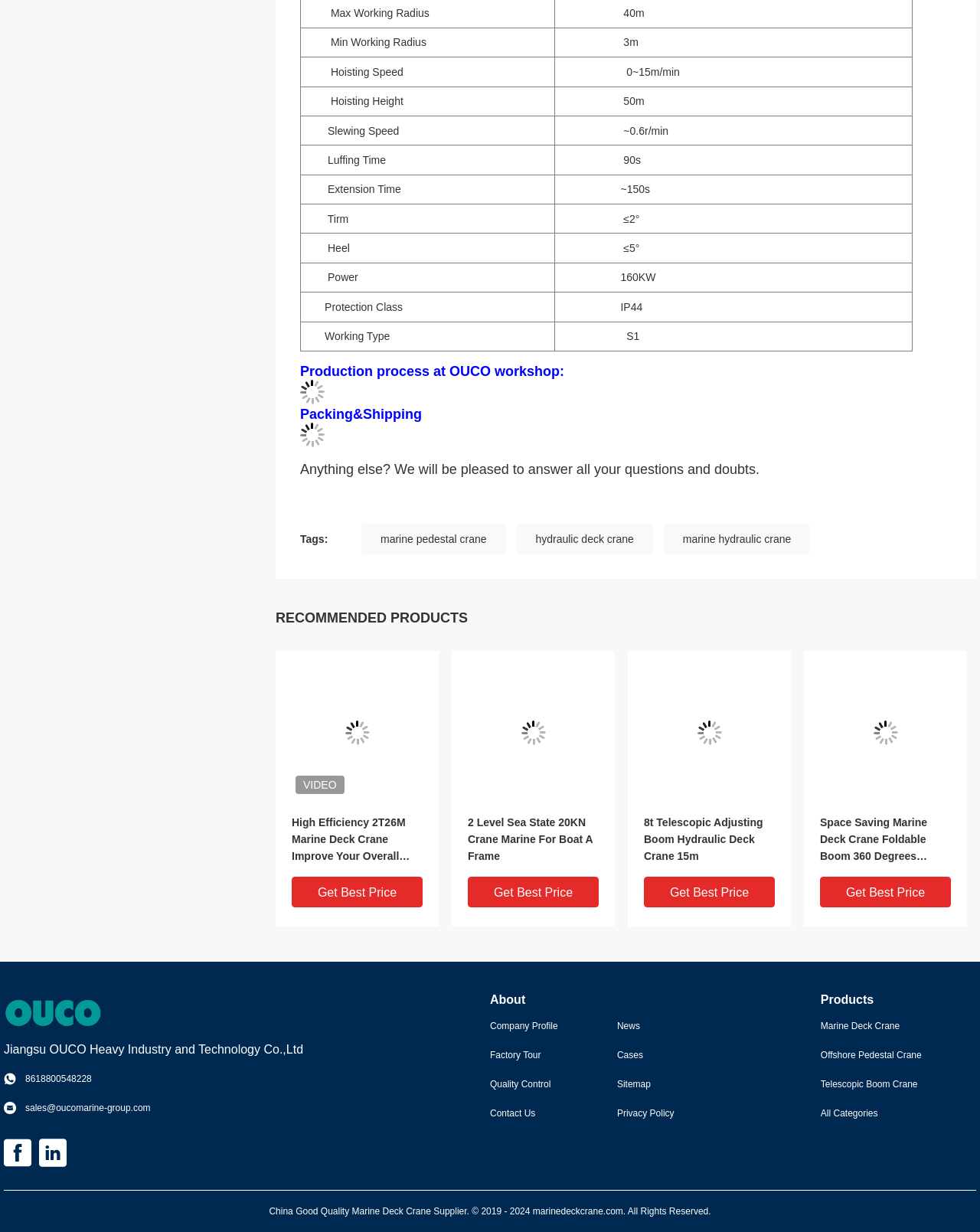What is the power of the crane?
Give a thorough and detailed response to the question.

According to the table on the webpage, the 'Power' of the crane is listed as '160KW'.